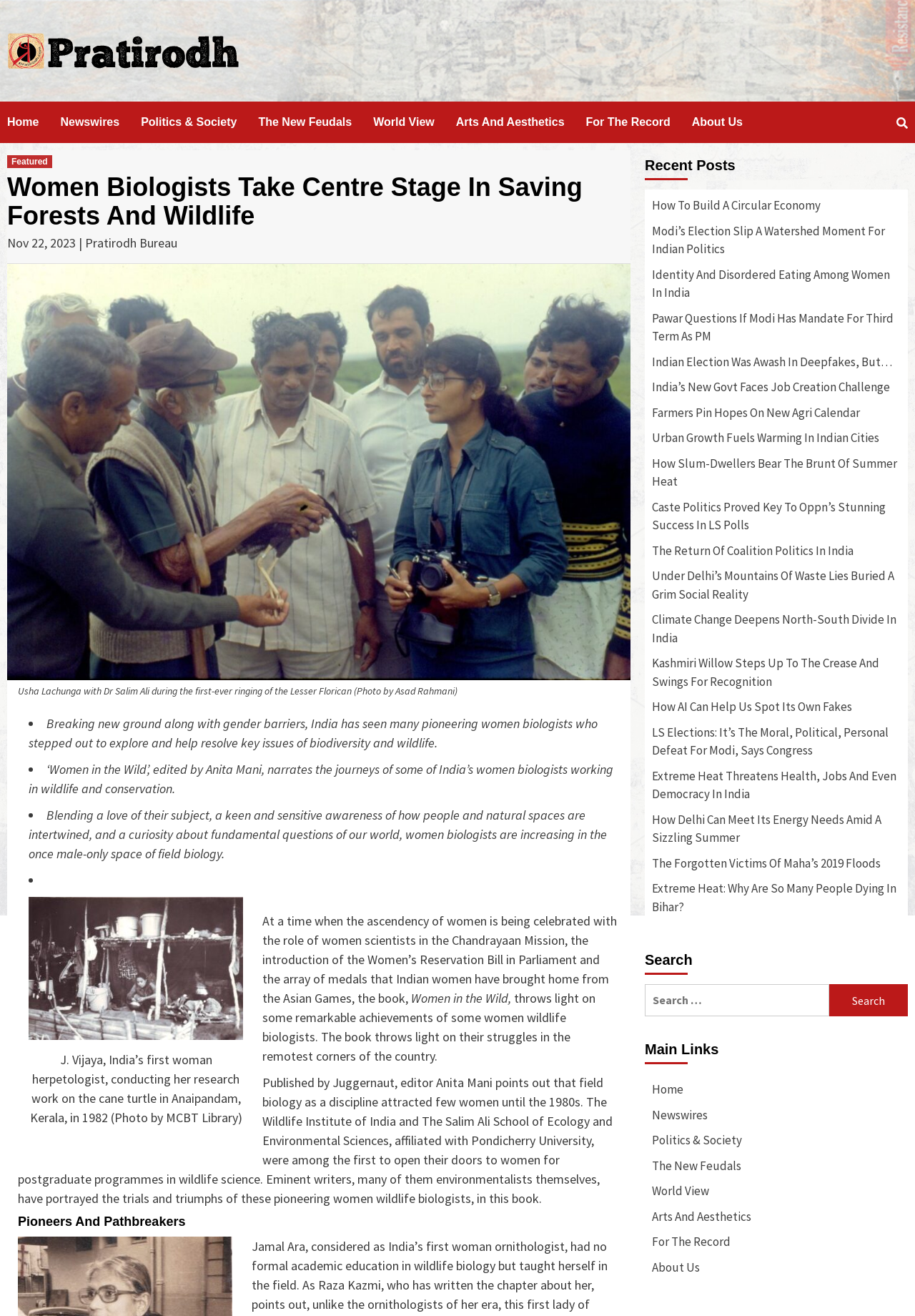Find the bounding box coordinates for the UI element whose description is: "About Us". The coordinates should be four float numbers between 0 and 1, in the format [left, top, right, bottom].

[0.712, 0.956, 0.984, 0.976]